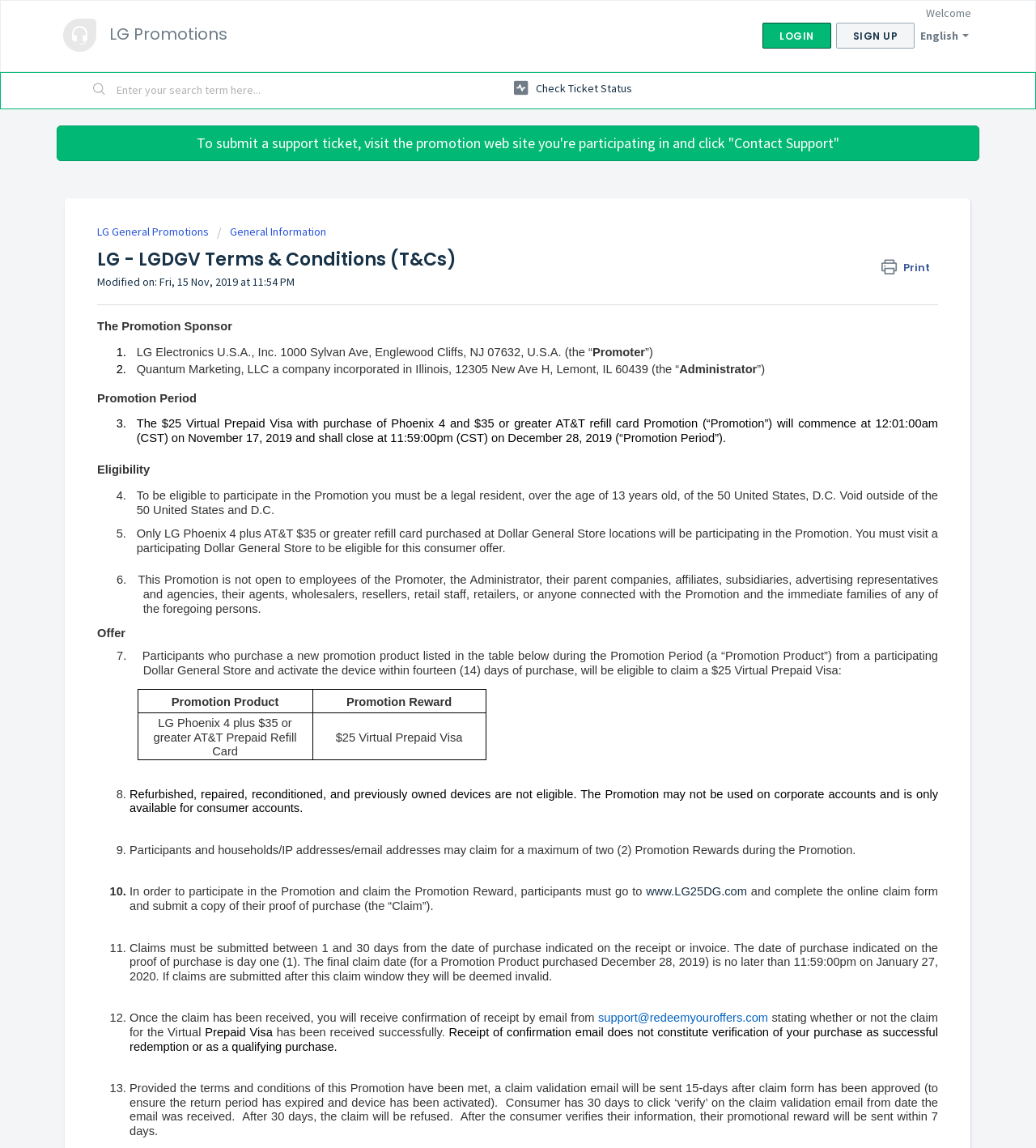What is the duration of the promotion period?
Can you give a detailed and elaborate answer to the question?

I found the answer by reading the text under the 'Promotion Period' heading, which states 'The $25 Virtual Prepaid Visa with purchase of Phoenix 4 and $35 or greater AT&T refill card Promotion (“Promotion”) will commence at 12:01:00am (CST) on November 17, 2019 and shall close at 11:59:00pm (CST) on December 28, 2019 (“Promotion Period”)'.